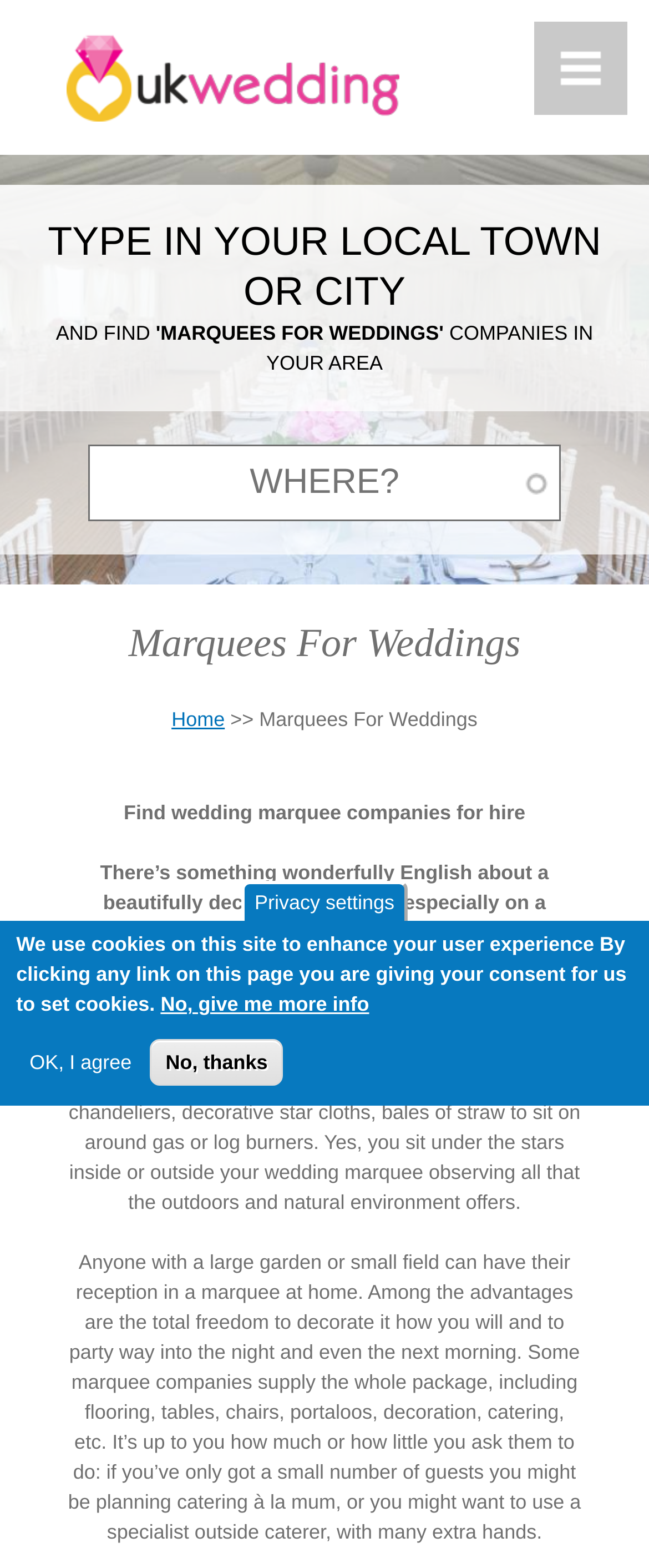Pinpoint the bounding box coordinates of the clickable area needed to execute the instruction: "Click the 'Marquees For Weddings' link". The coordinates should be specified as four float numbers between 0 and 1, i.e., [left, top, right, bottom].

[0.103, 0.392, 0.897, 0.43]